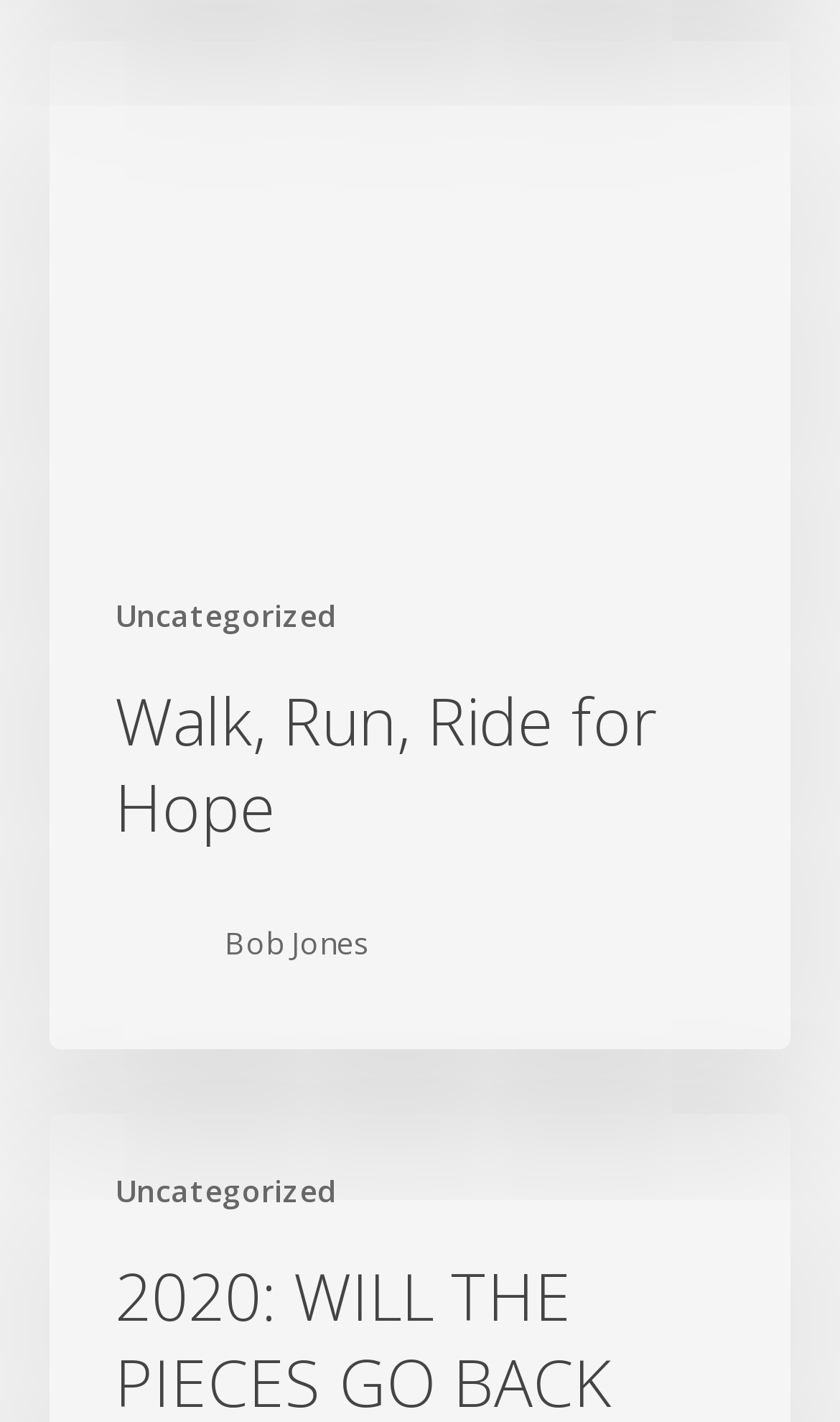How many links are on the webpage?
Answer the question in as much detail as possible.

I counted the number of link elements on the webpage, which are four in total. These links have different texts, including 'Walk, Run, Ride for Hope', 'Uncategorized', and 'Bob Jones'.